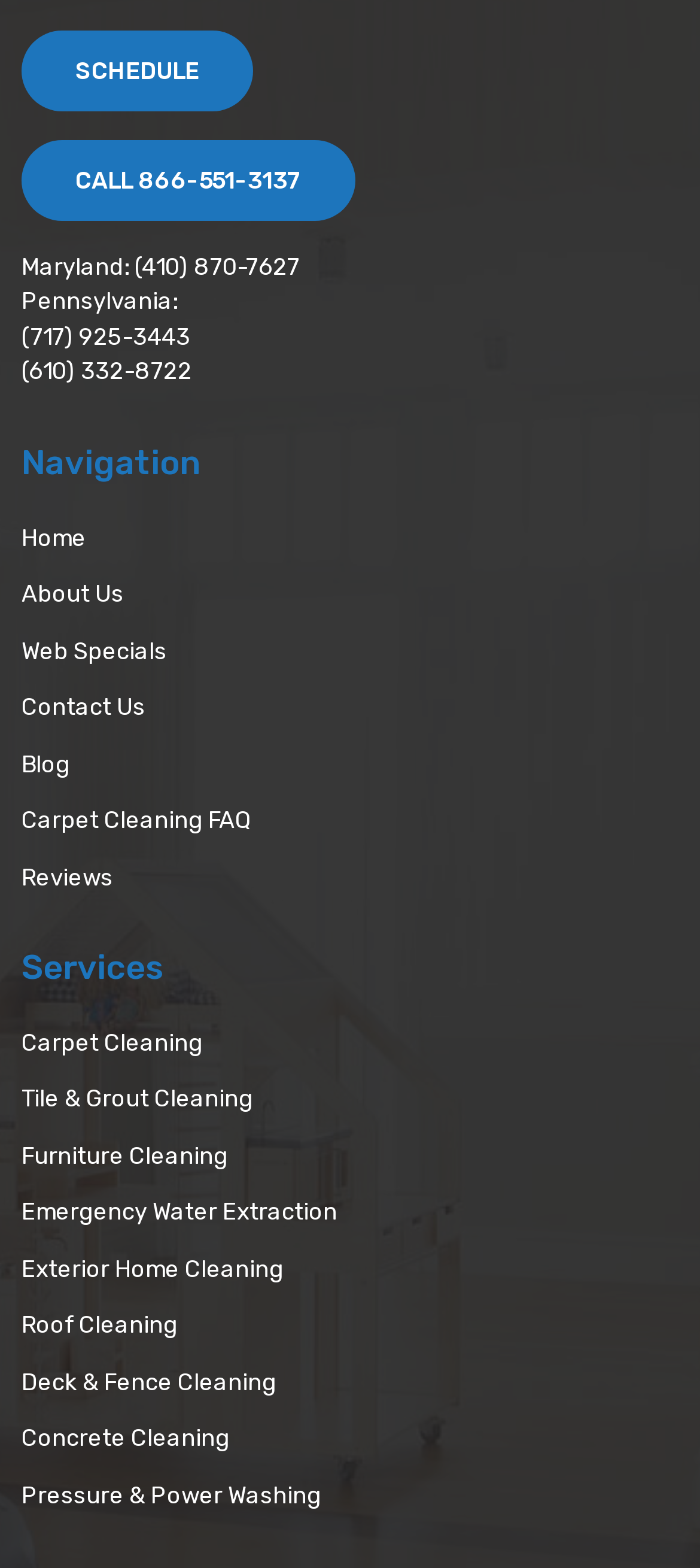How many links are under the 'Navigation' heading?
Utilize the information in the image to give a detailed answer to the question.

I counted the links under the 'Navigation' heading and found that there are 7 links: 'Home', 'About Us', 'Web Specials', 'Contact Us', 'Blog', 'Carpet Cleaning FAQ', and 'Reviews'.